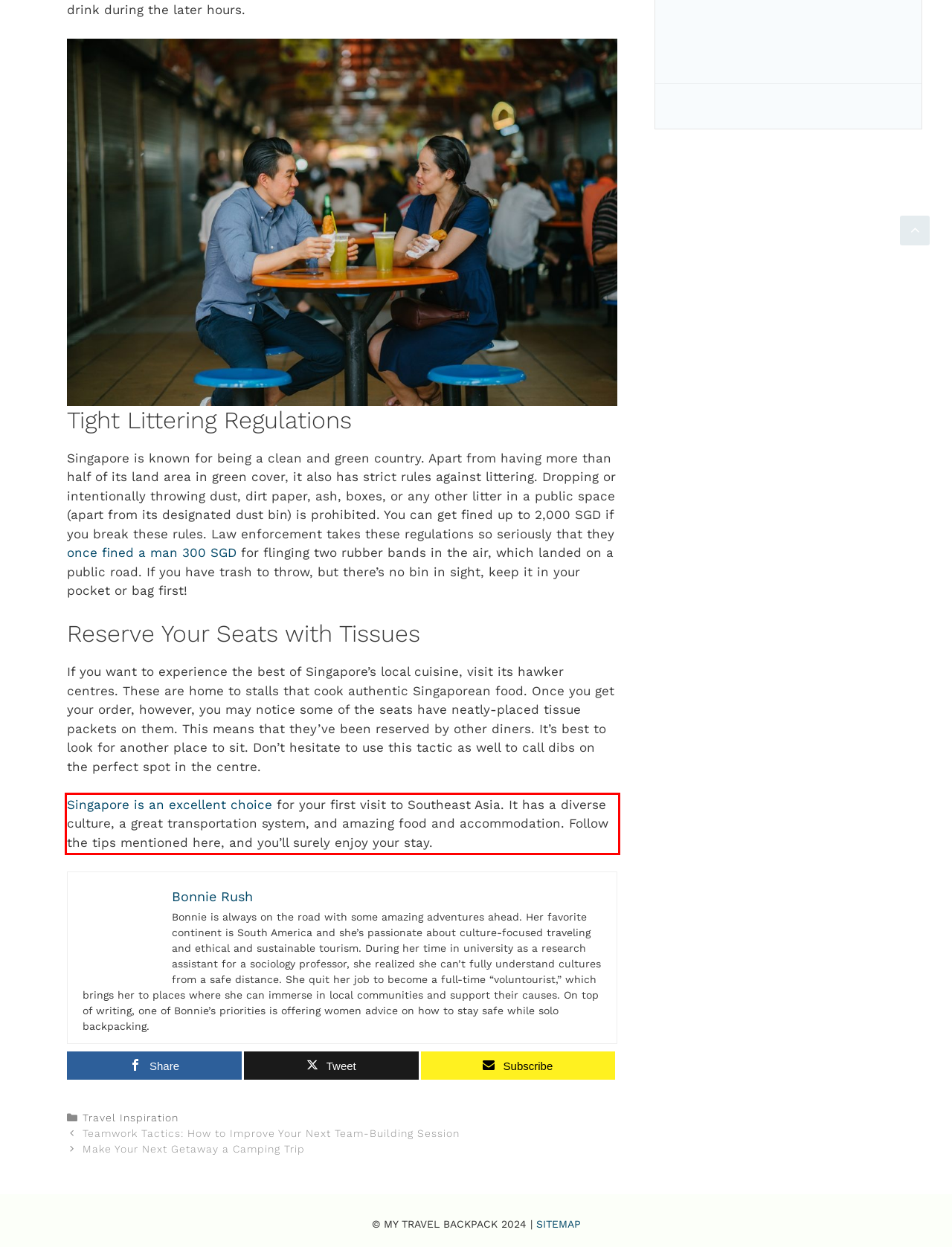You are looking at a screenshot of a webpage with a red rectangle bounding box. Use OCR to identify and extract the text content found inside this red bounding box.

Singapore is an excellent choice for your first visit to Southeast Asia. It has a diverse culture, a great transportation system, and amazing food and accommodation. Follow the tips mentioned here, and you’ll surely enjoy your stay.